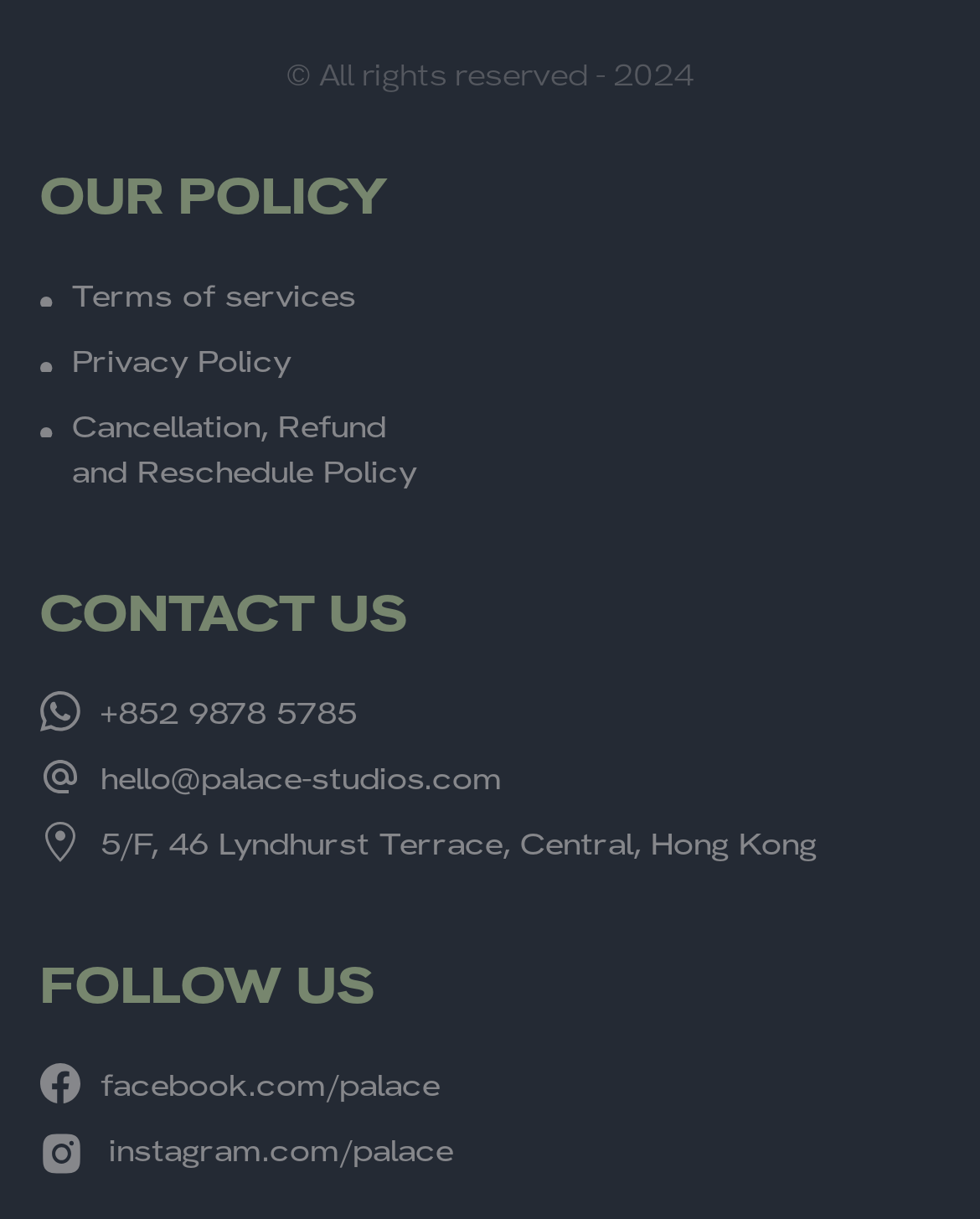How many policy links are there?
Please look at the screenshot and answer using one word or phrase.

3